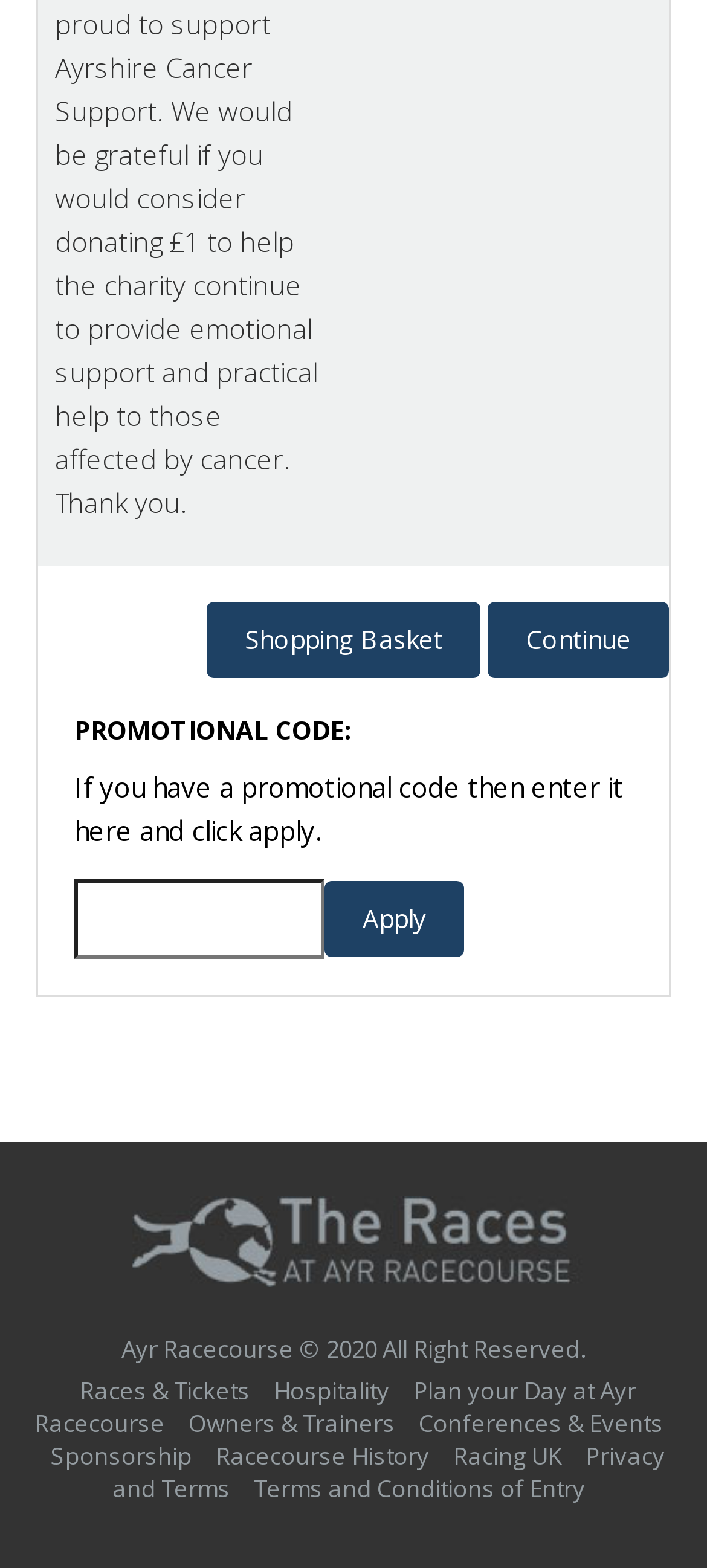Given the element description: "parent_node: PROMOTIONAL CODE: name="voucher_name"", predict the bounding box coordinates of this UI element. The coordinates must be four float numbers between 0 and 1, given as [left, top, right, bottom].

[0.105, 0.561, 0.459, 0.612]